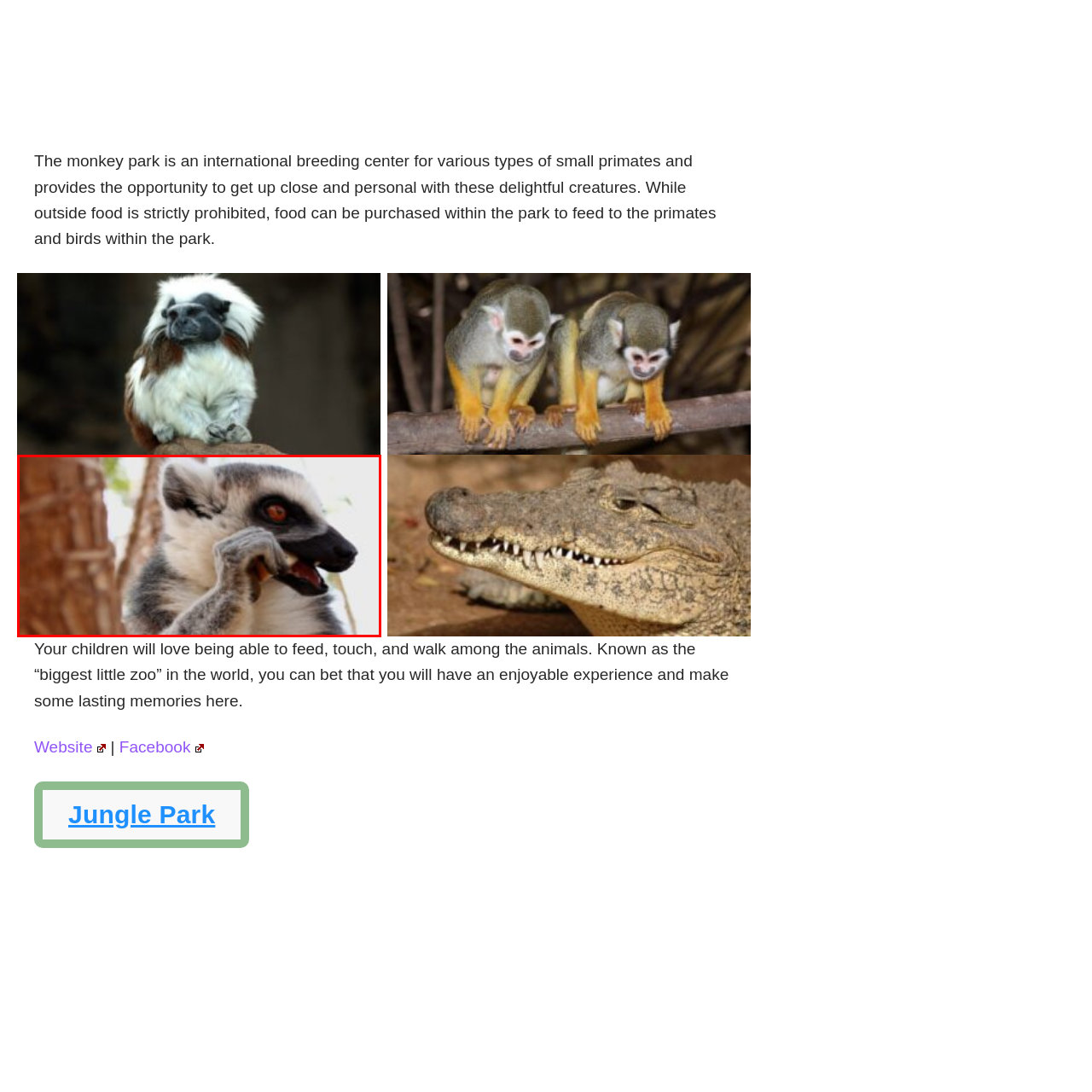Generate an elaborate caption for the image highlighted within the red boundary.

The image features a close-up of a ring-tailed lemur, showcasing its striking facial features, particularly its large, expressive eyes and distinctive black-and-white markings. The lemur is depicted in a thoughtful pose, seemingly grooming itself or examining something with its paw. The background is filled with blurred tree trunks and greenery, suggesting a natural and vibrant habitat. This image captures the playful and curious nature of these fascinating primates, which are often found in parks like the one referenced—an international breeding center for small primates, where visitors have the unique opportunity to interact closely with such delightful creatures. The park also offers feeding experiences, although outside food is not allowed, ensuring a safe environment for the animals.